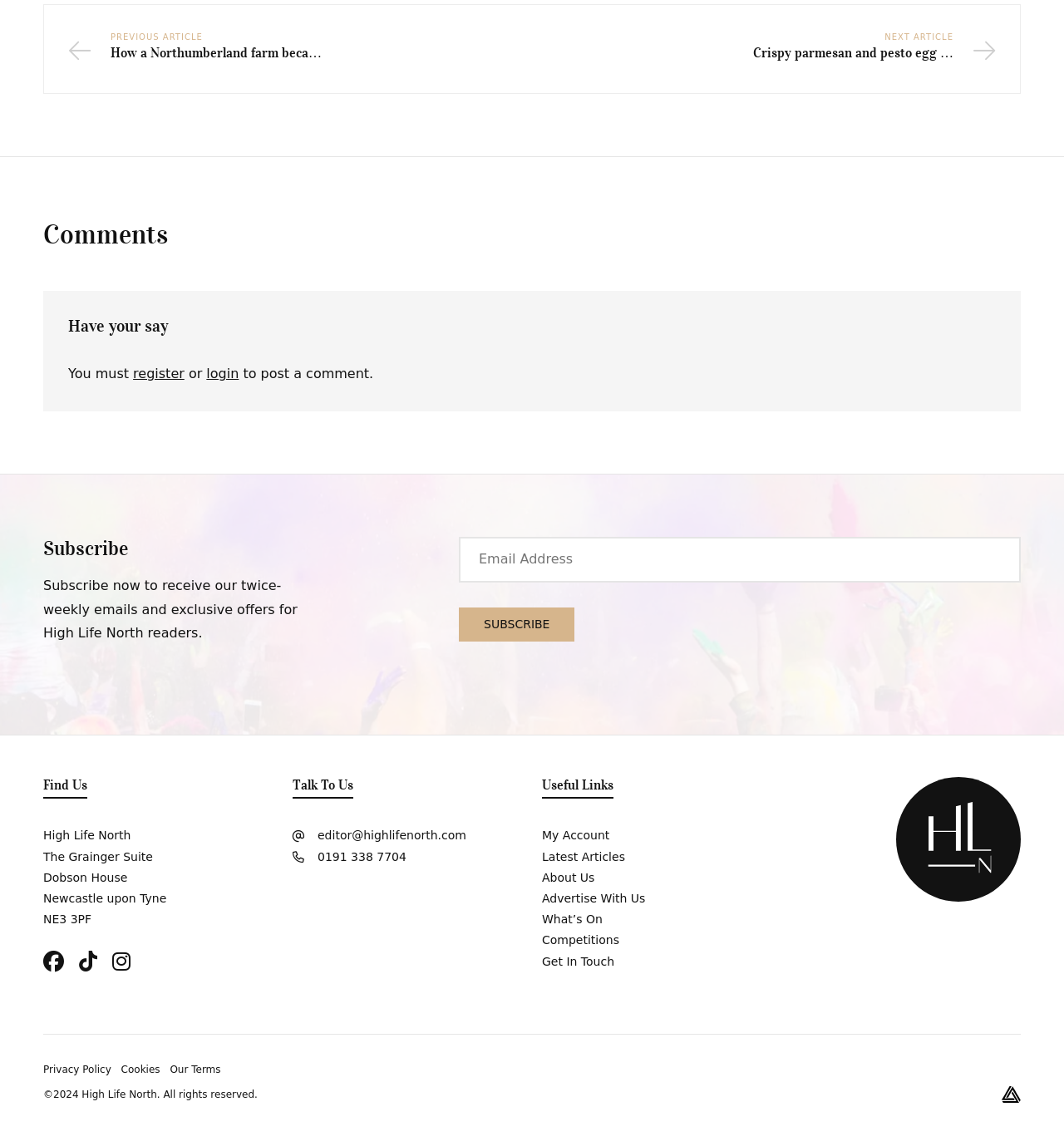Please provide a brief answer to the following inquiry using a single word or phrase:
What is the name of the publication?

High Life North